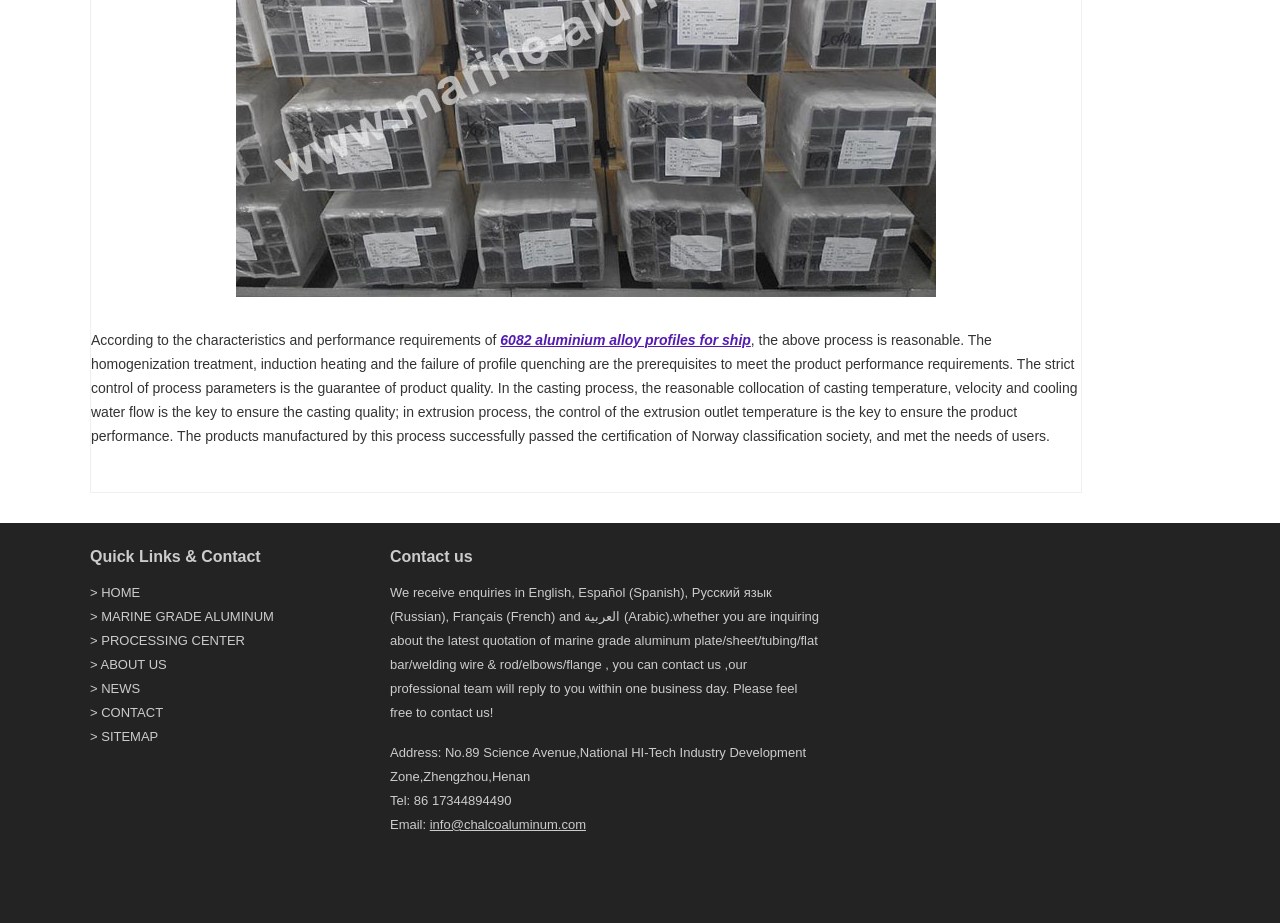Determine the bounding box coordinates of the clickable element to complete this instruction: "Contact us through email". Provide the coordinates in the format of four float numbers between 0 and 1, [left, top, right, bottom].

[0.336, 0.885, 0.458, 0.901]